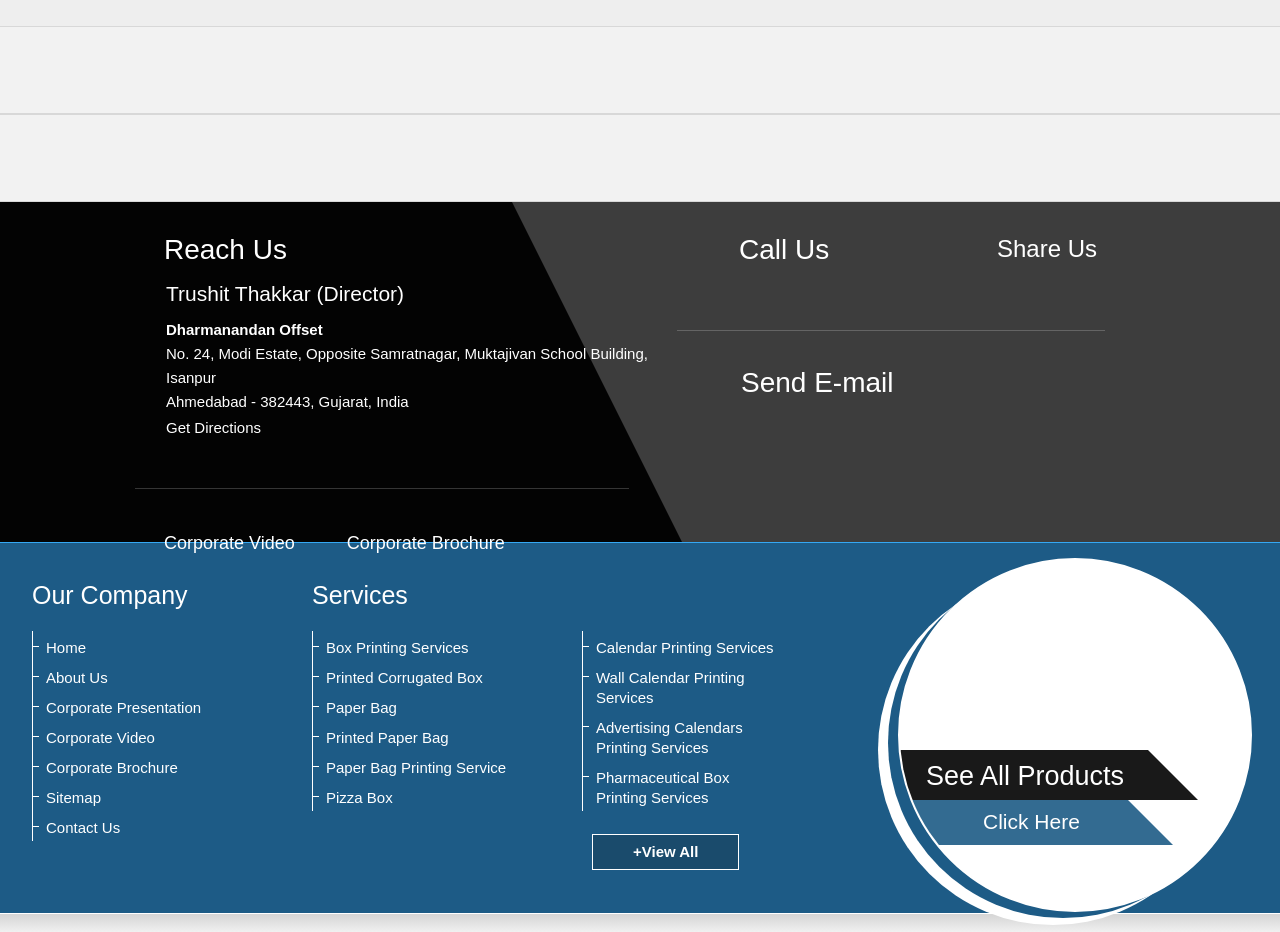Please answer the following question using a single word or phrase: 
What is the address of the company?

No. 24, Modi Estate, Opposite Samratnagar, Muktajivan School Building, Isanpur, Ahmedabad - 382443, Gujarat, India